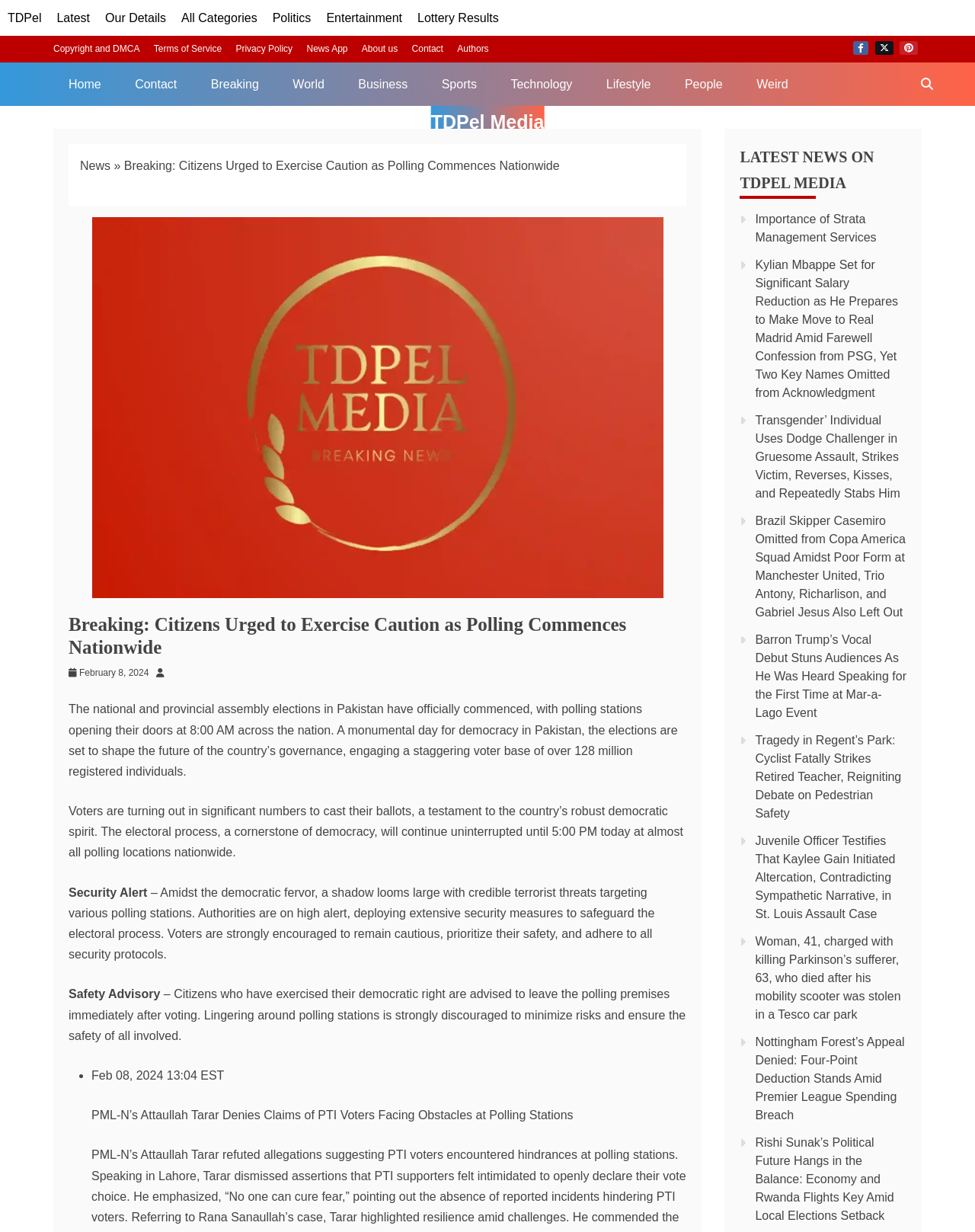Give a one-word or one-phrase response to the question:
What is the time mentioned in the article?

8:00 AM